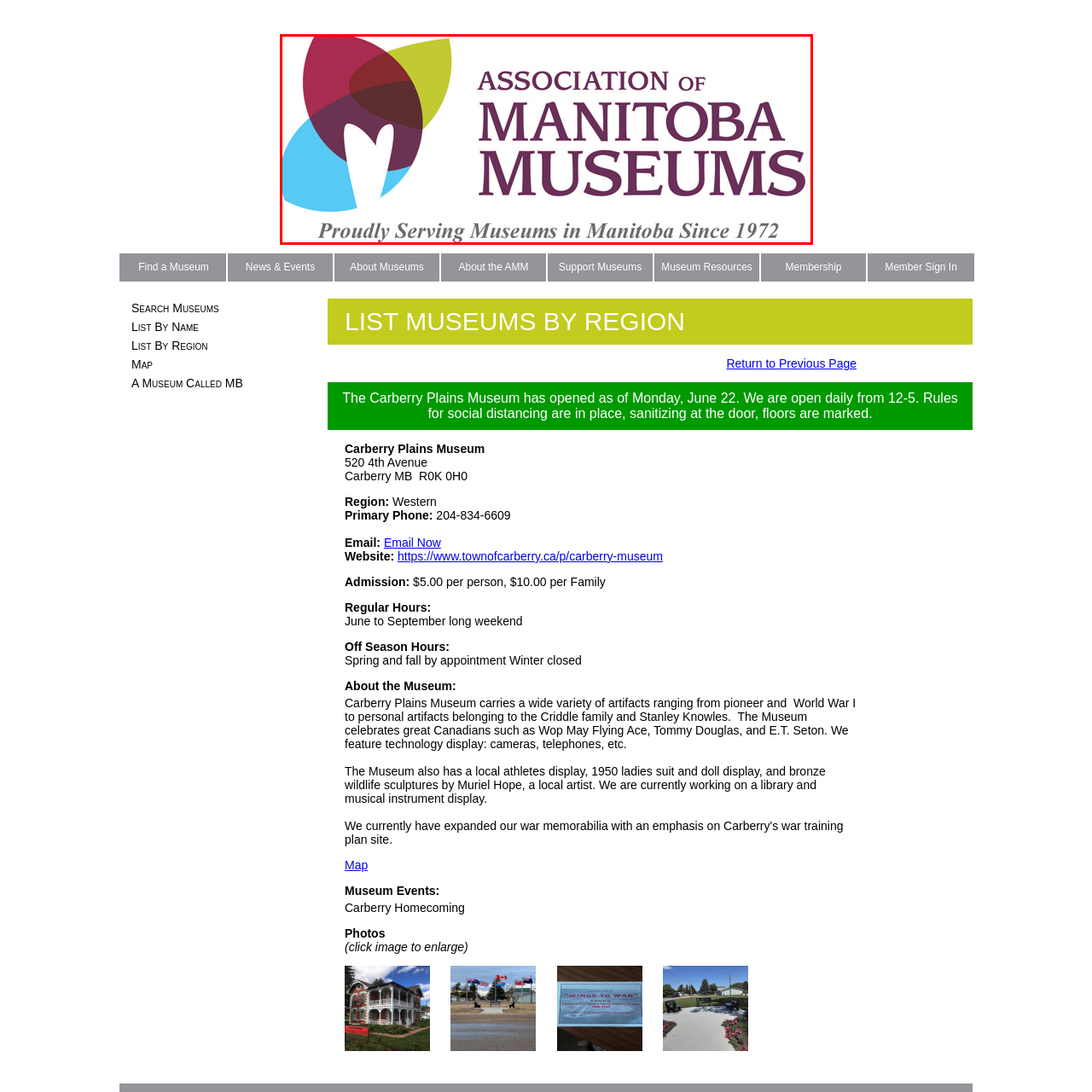Pay attention to the image encircled in red and give a thorough answer to the subsequent question, informed by the visual details in the image:
What is the main purpose of the organization?

The caption states that the Association of Manitoba Museums is 'dedicated to supporting and promoting museums across the province', indicating that its main purpose is to provide assistance and advancement to museums in Manitoba.